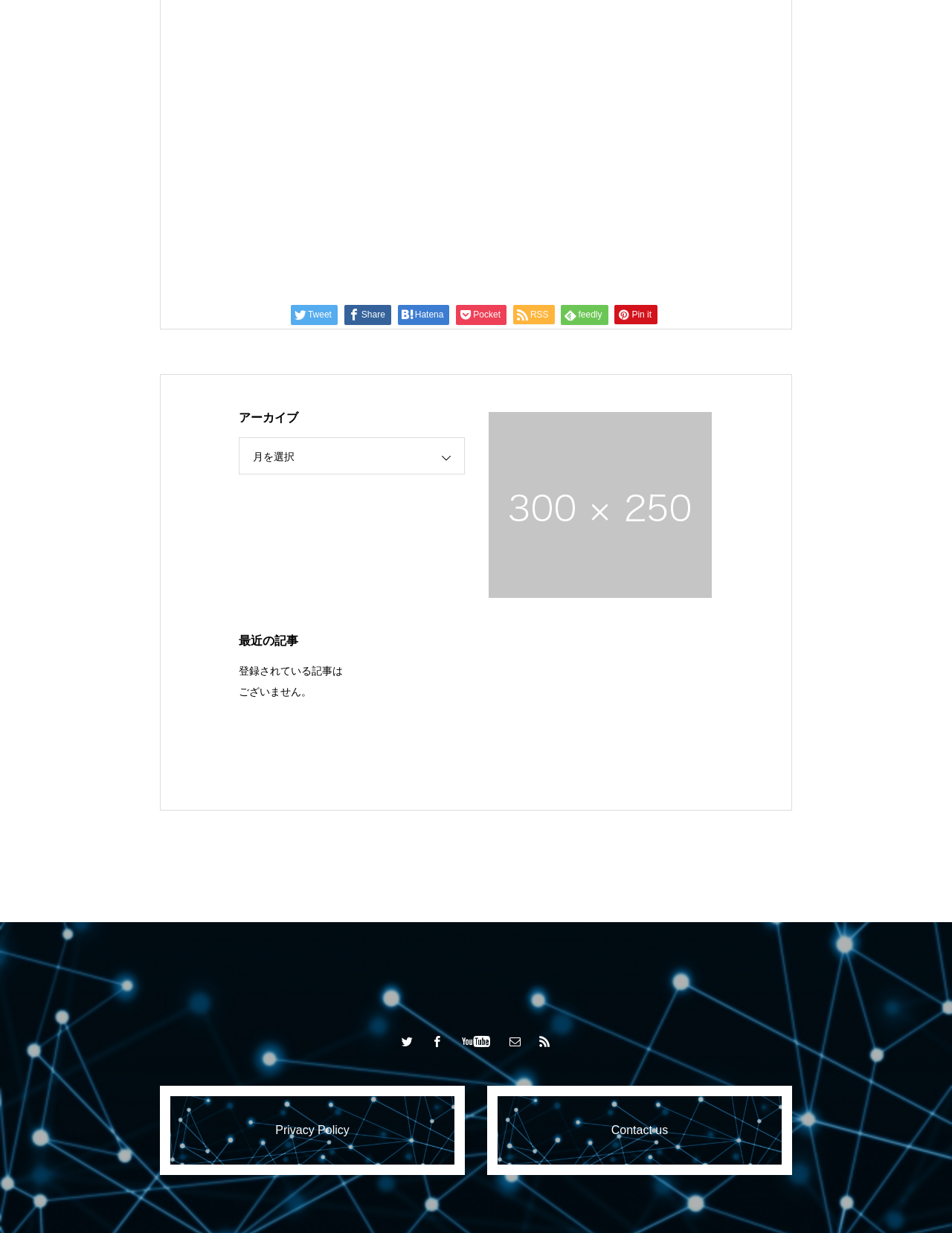What is the category of the webpage?
Provide a detailed answer to the question using information from the image.

The heading 'アーカイブ' (which means 'Archive' in English) suggests that the webpage is categorized as an archive, possibly for storing and organizing past articles or content.